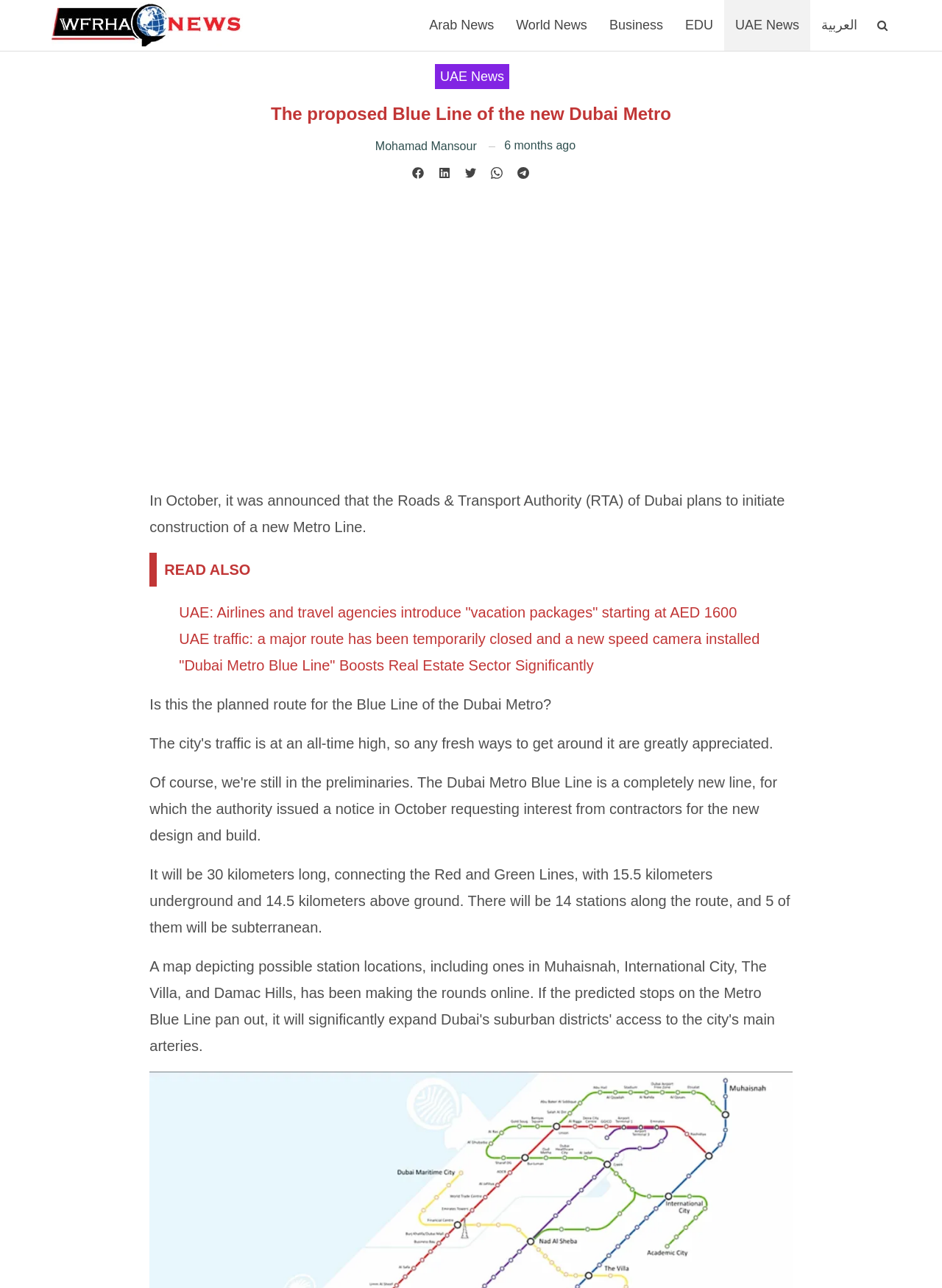Please locate the bounding box coordinates of the element that should be clicked to achieve the given instruction: "Read the article by Mohamad Mansour".

[0.398, 0.106, 0.506, 0.121]